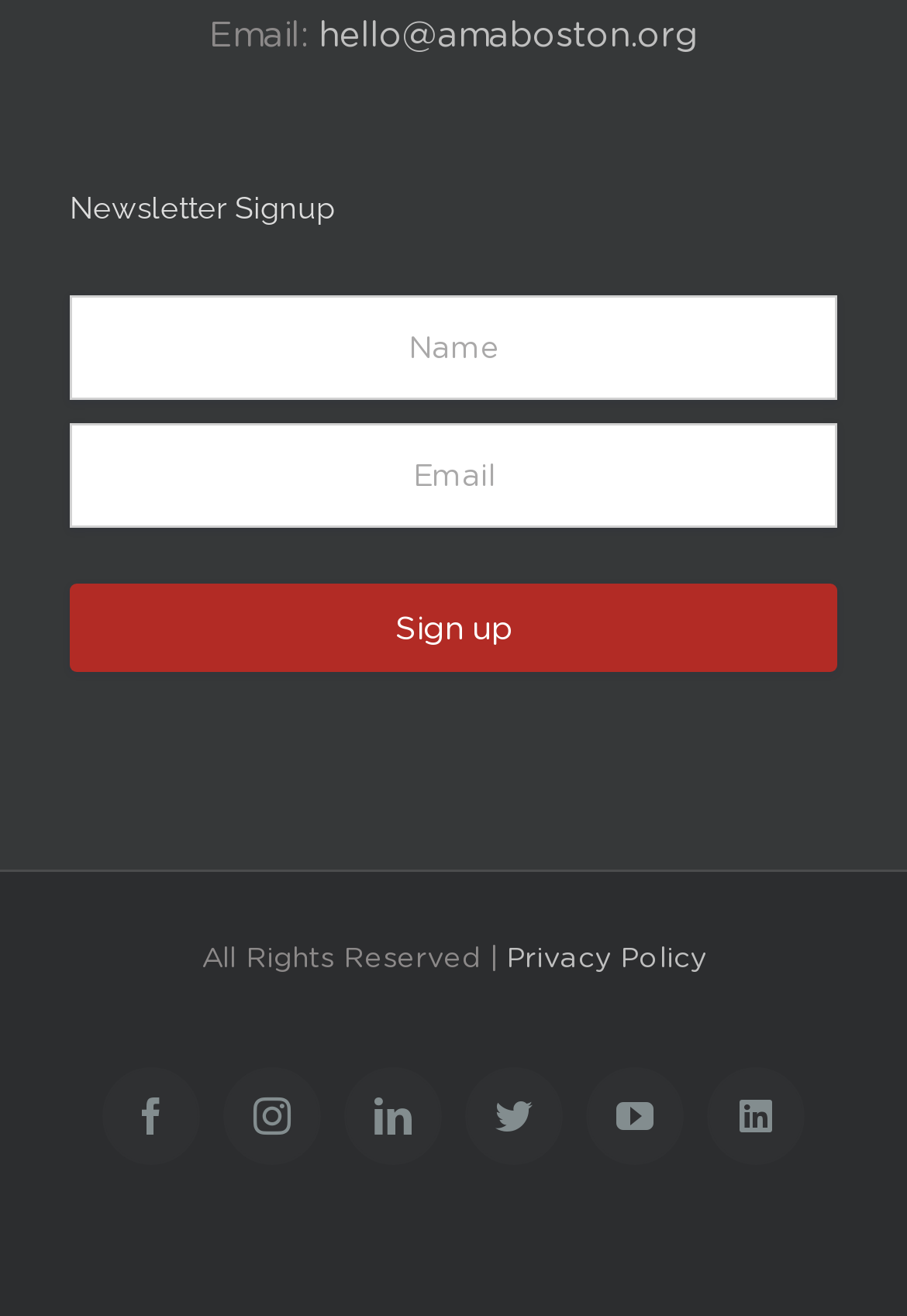Look at the image and write a detailed answer to the question: 
What is the purpose of the button?

The button is used to sign up for the newsletter, as indicated by the button element with the text 'Sign up'.